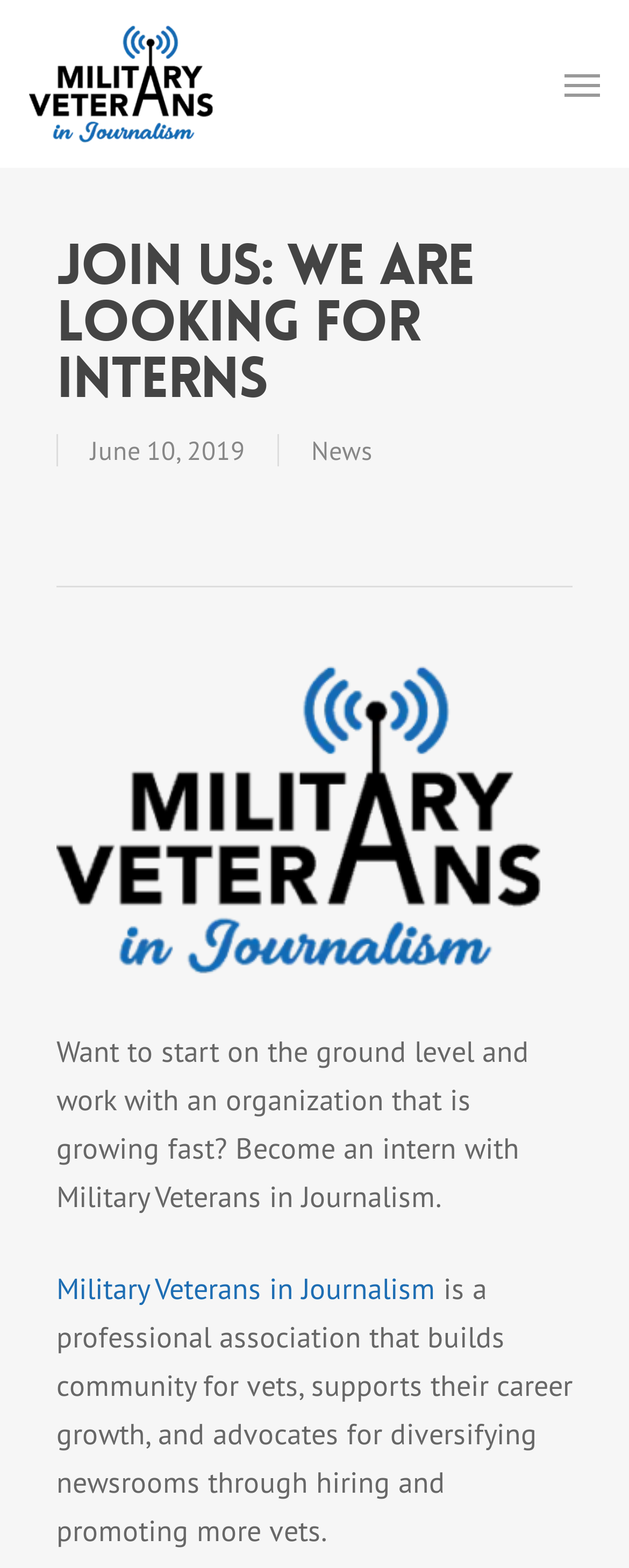Locate and extract the text of the main heading on the webpage.

Join us: We are looking for interns